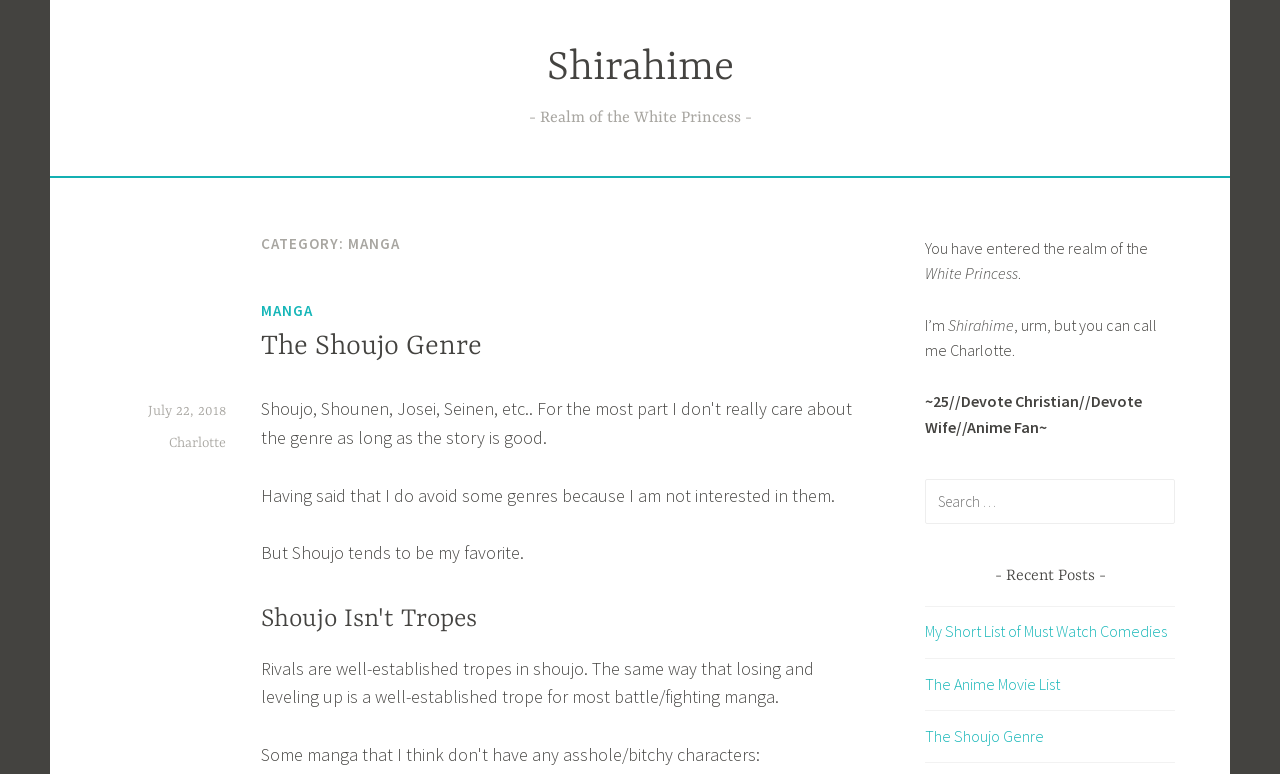Provide the bounding box coordinates of the HTML element this sentence describes: "The Anime Movie List". The bounding box coordinates consist of four float numbers between 0 and 1, i.e., [left, top, right, bottom].

[0.723, 0.87, 0.828, 0.896]